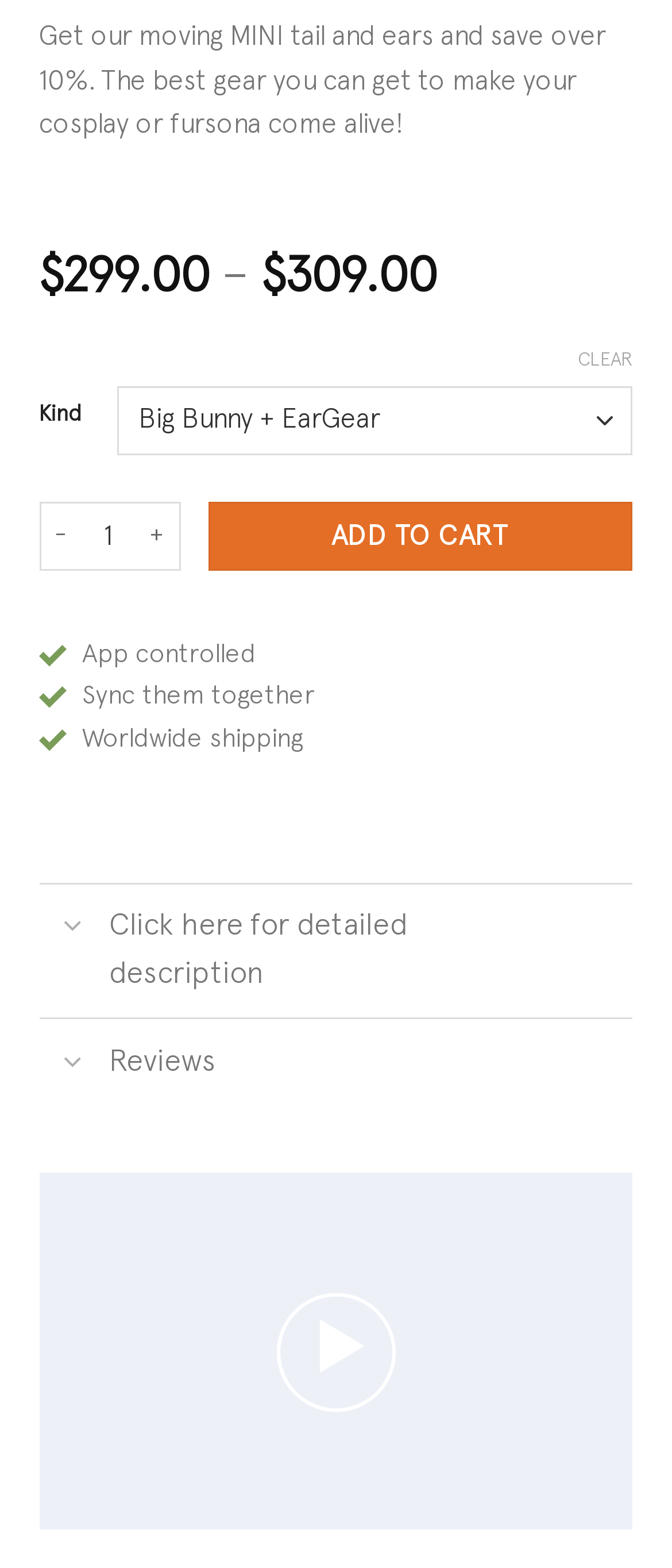Please give the bounding box coordinates of the area that should be clicked to fulfill the following instruction: "Add to cart". The coordinates should be in the format of four float numbers from 0 to 1, i.e., [left, top, right, bottom].

[0.31, 0.32, 0.942, 0.364]